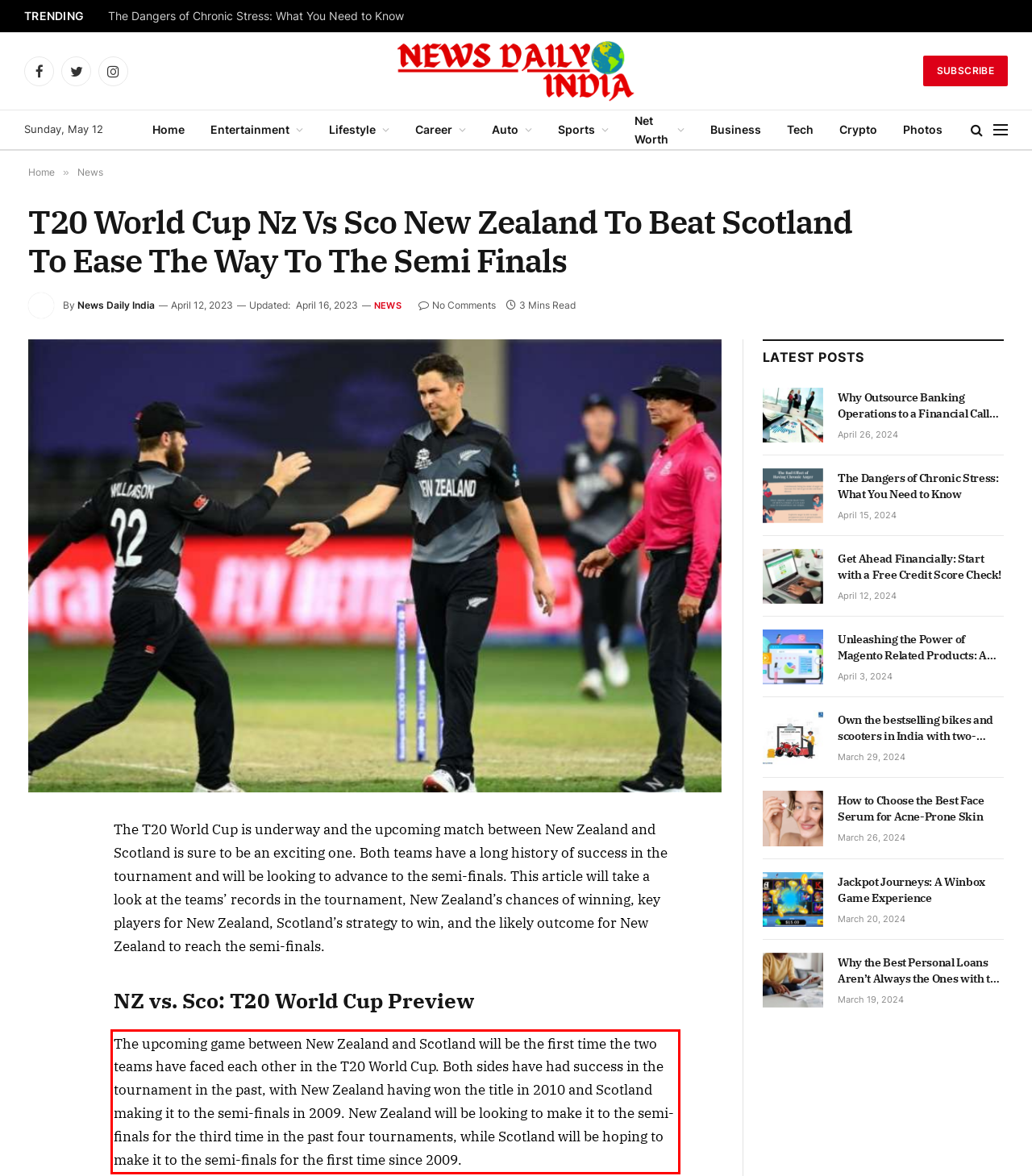From the given screenshot of a webpage, identify the red bounding box and extract the text content within it.

The upcoming game between New Zealand and Scotland will be the first time the two teams have faced each other in the T20 World Cup. Both sides have had success in the tournament in the past, with New Zealand having won the title in 2010 and Scotland making it to the semi-finals in 2009. New Zealand will be looking to make it to the semi-finals for the third time in the past four tournaments, while Scotland will be hoping to make it to the semi-finals for the first time since 2009.